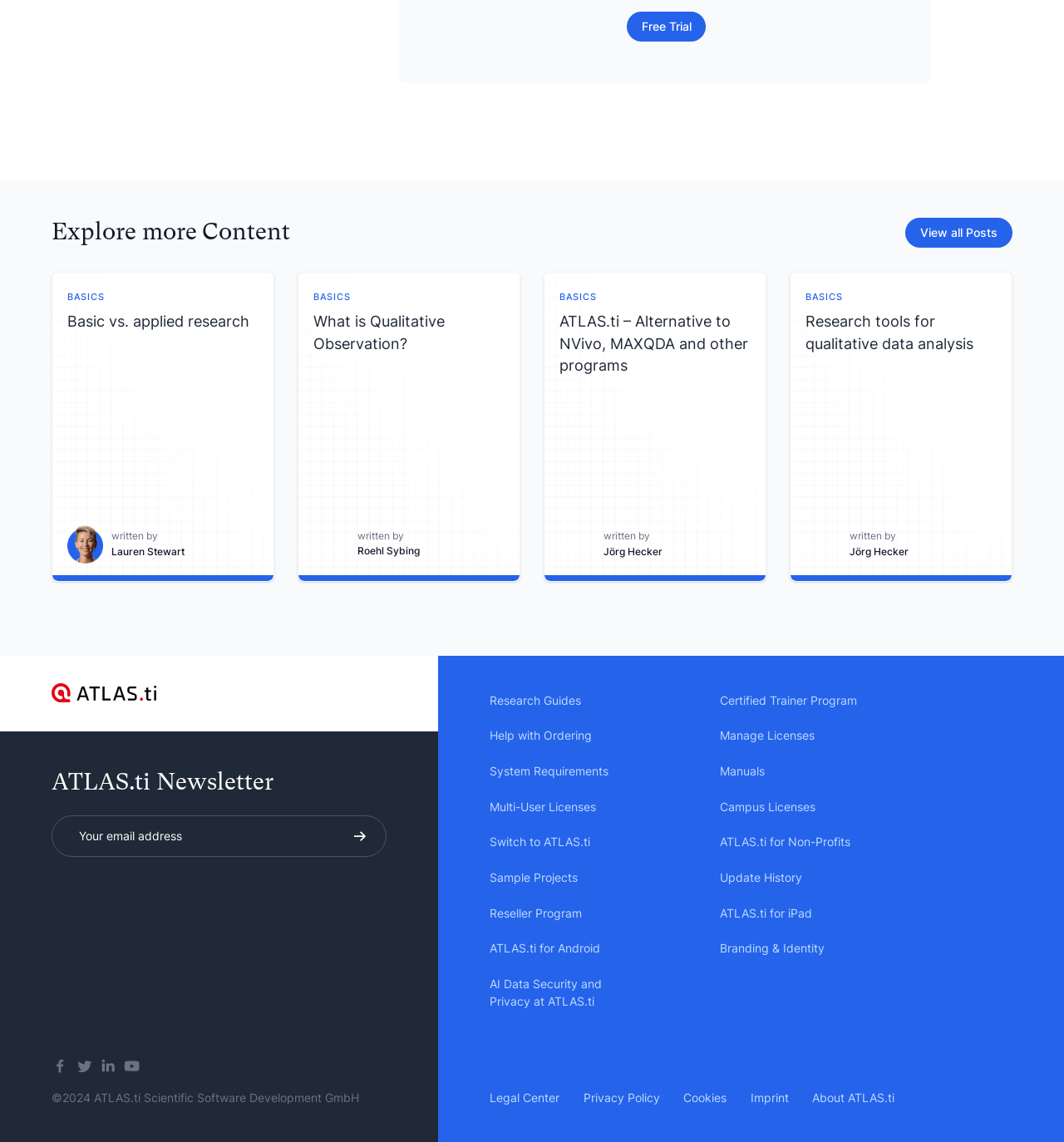How many links are there in the footer section? Refer to the image and provide a one-word or short phrase answer.

12